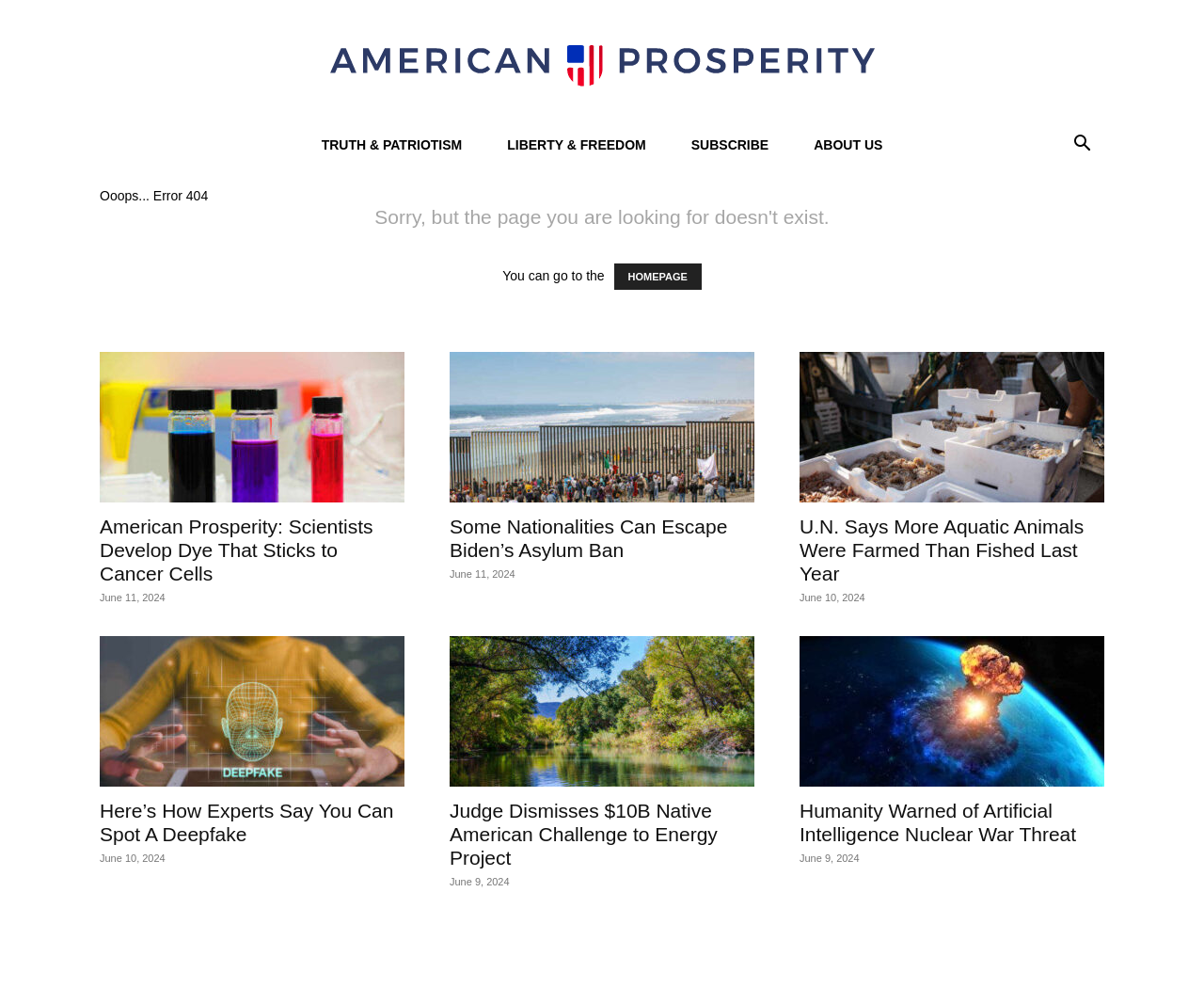Can you provide the bounding box coordinates for the element that should be clicked to implement the instruction: "View the article 'Here’s How Experts Say You Can Spot A Deepfake'"?

[0.083, 0.644, 0.336, 0.796]